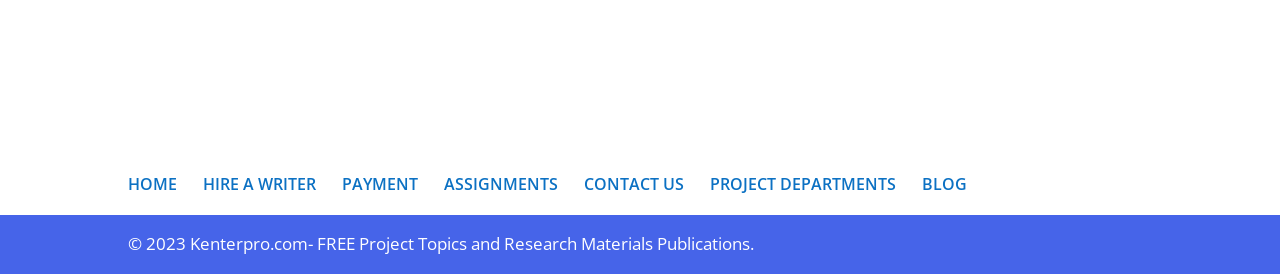How many navigation links are there?
Please describe in detail the information shown in the image to answer the question.

I counted the number of links in the navigation menu, which are 'HOME', 'HIRE A WRITER', 'PAYMENT', 'ASSIGNMENTS', 'CONTACT US', 'PROJECT DEPARTMENTS', and 'BLOG', totaling 8 links.